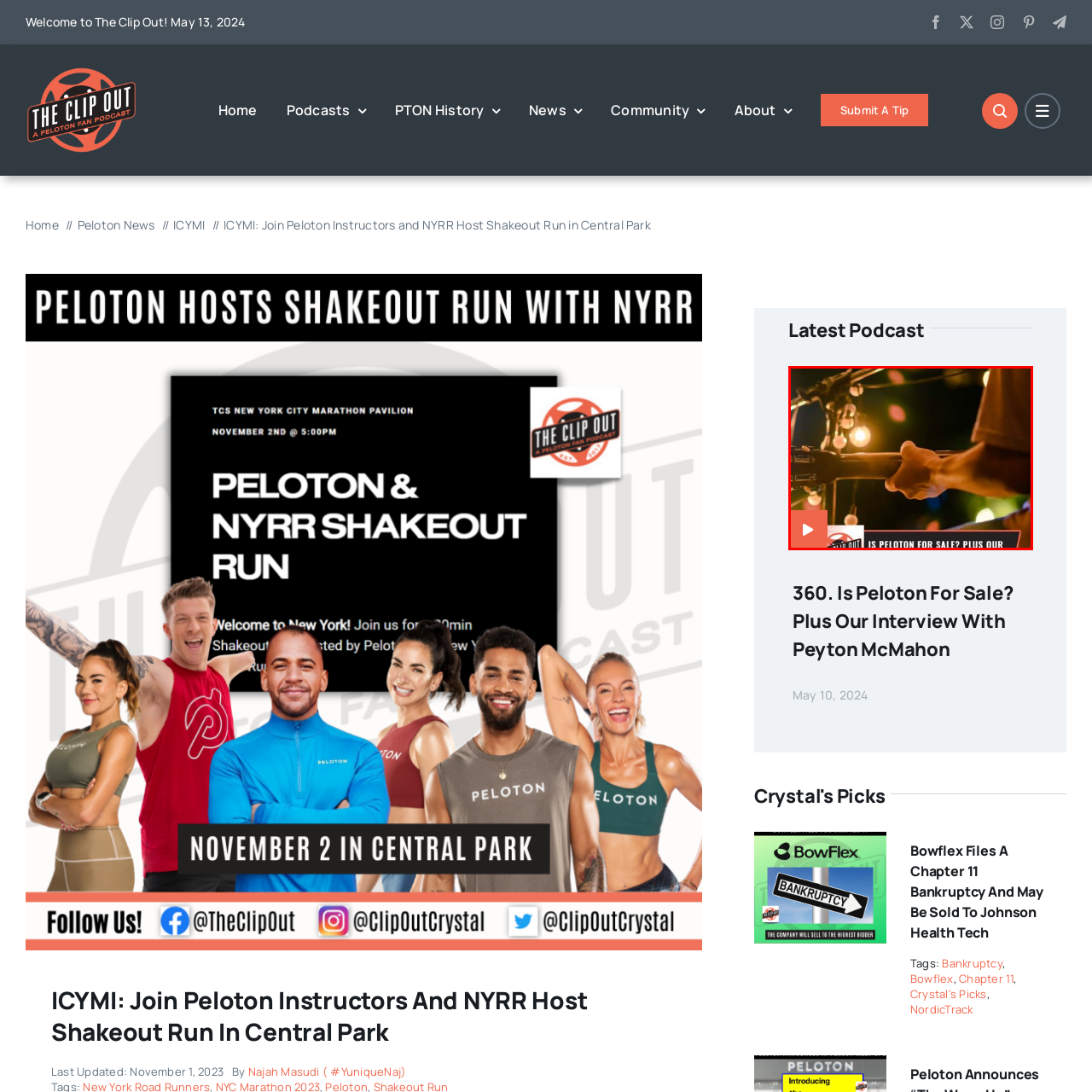Provide a detailed narrative of the image inside the red-bordered section.

The image features a close-up of a person’s hand playing a guitar, set against a backdrop of warm, ambient lights that create a cozy and inviting atmosphere. The scene is illuminated with colorful bulbs, adding a festive feel. At the bottom of the image, a banner prominently displays the title, "360. Is Peloton For Sale? Plus Our Interview With Peyton McMahon," indicating a podcast episode that explores the potential sale of Peloton and includes an interview with singer-songwriter Peyton McMahon. This setting suggests a blend of music and conversation, capturing the essence of creativity and insight inherent to podcasting.